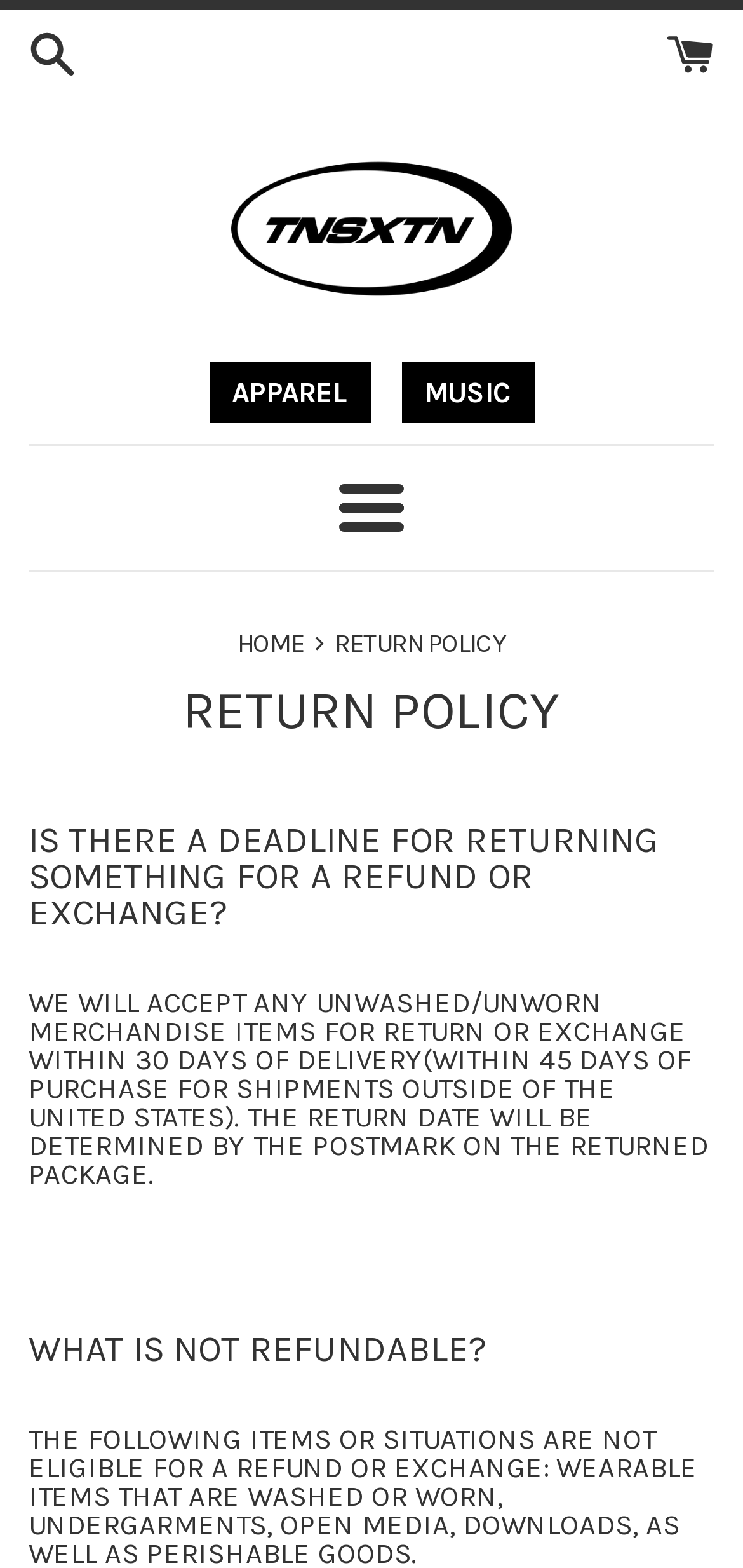Based on the element description, predict the bounding box coordinates (top-left x, top-left y, bottom-right x, bottom-right y) for the UI element in the screenshot: Apparel

[0.281, 0.23, 0.499, 0.27]